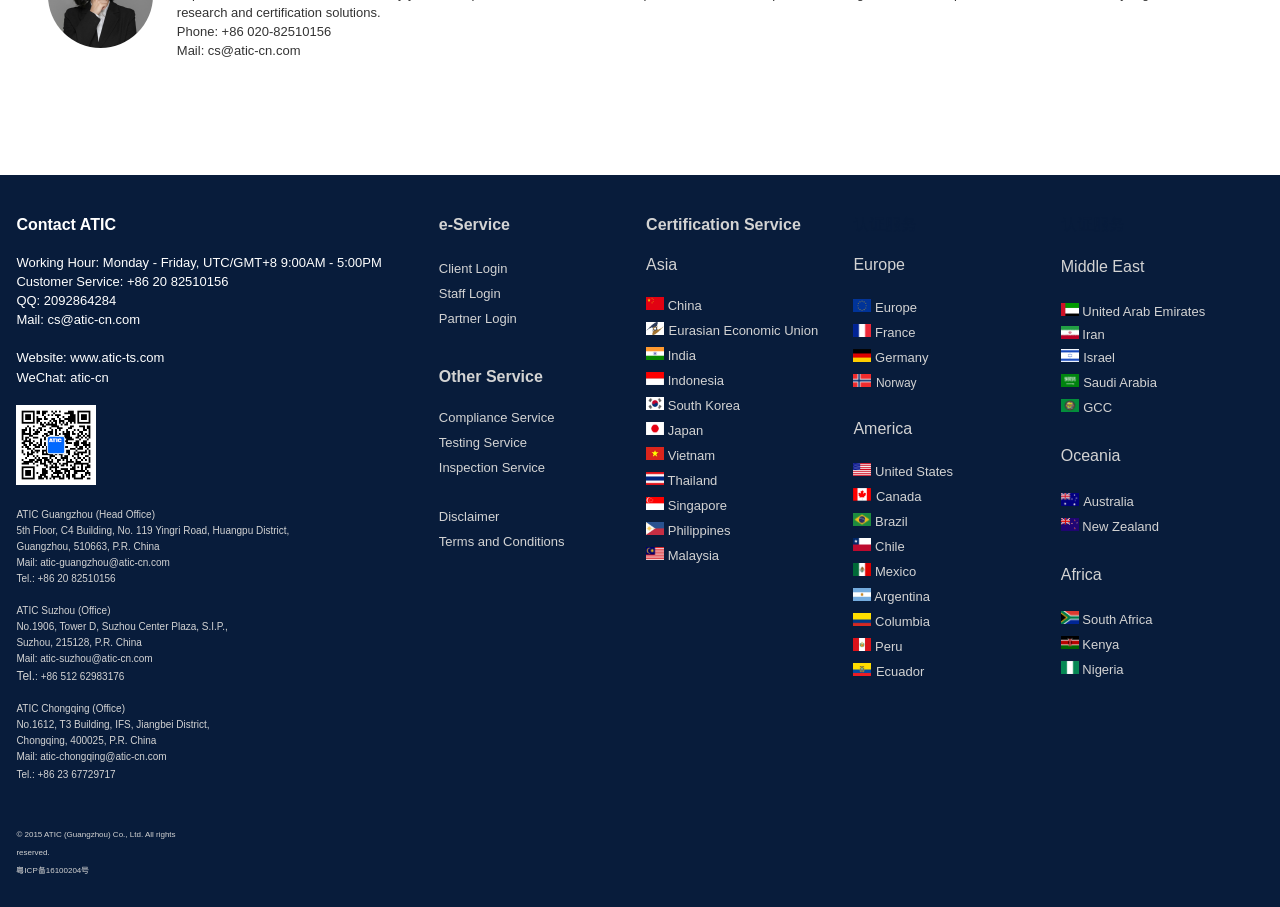What is the country where ATIC has an office in Asia?
Provide an in-depth answer to the question, covering all aspects.

The country where ATIC has an office in Asia can be found in the 'Asia' section, where it is listed as 'China'.